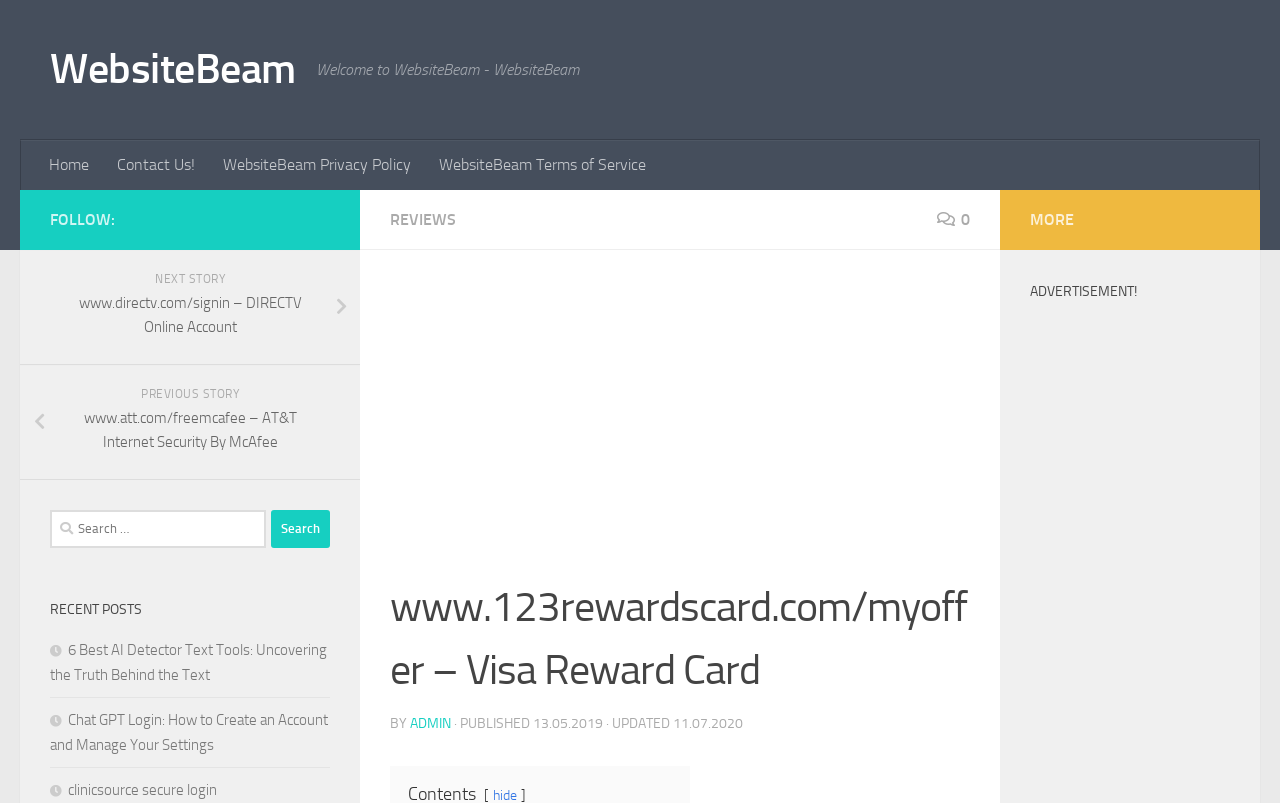Find the bounding box coordinates for the element described here: "Reviews".

[0.305, 0.262, 0.356, 0.285]